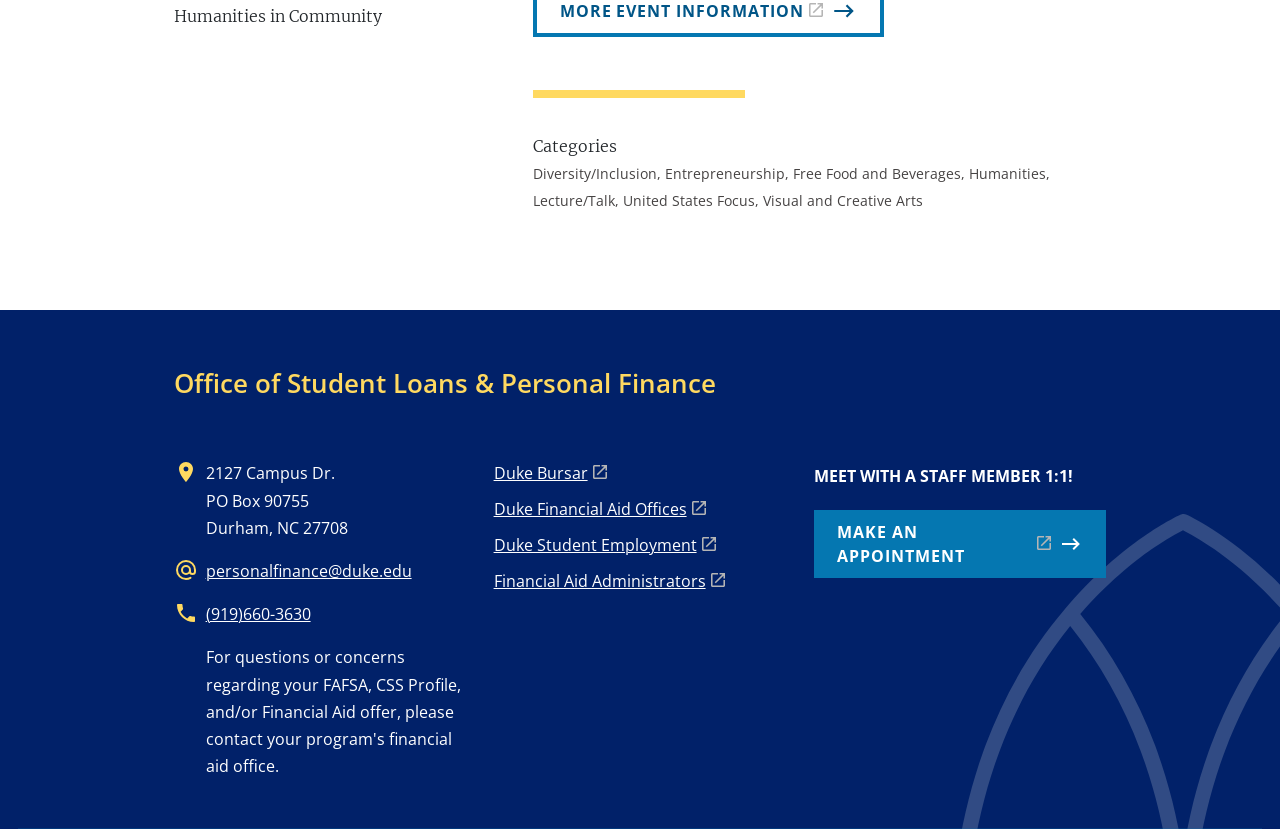Find the bounding box coordinates of the element I should click to carry out the following instruction: "Click the link to MAKE AN APPOINTMENT".

[0.636, 0.615, 0.864, 0.697]